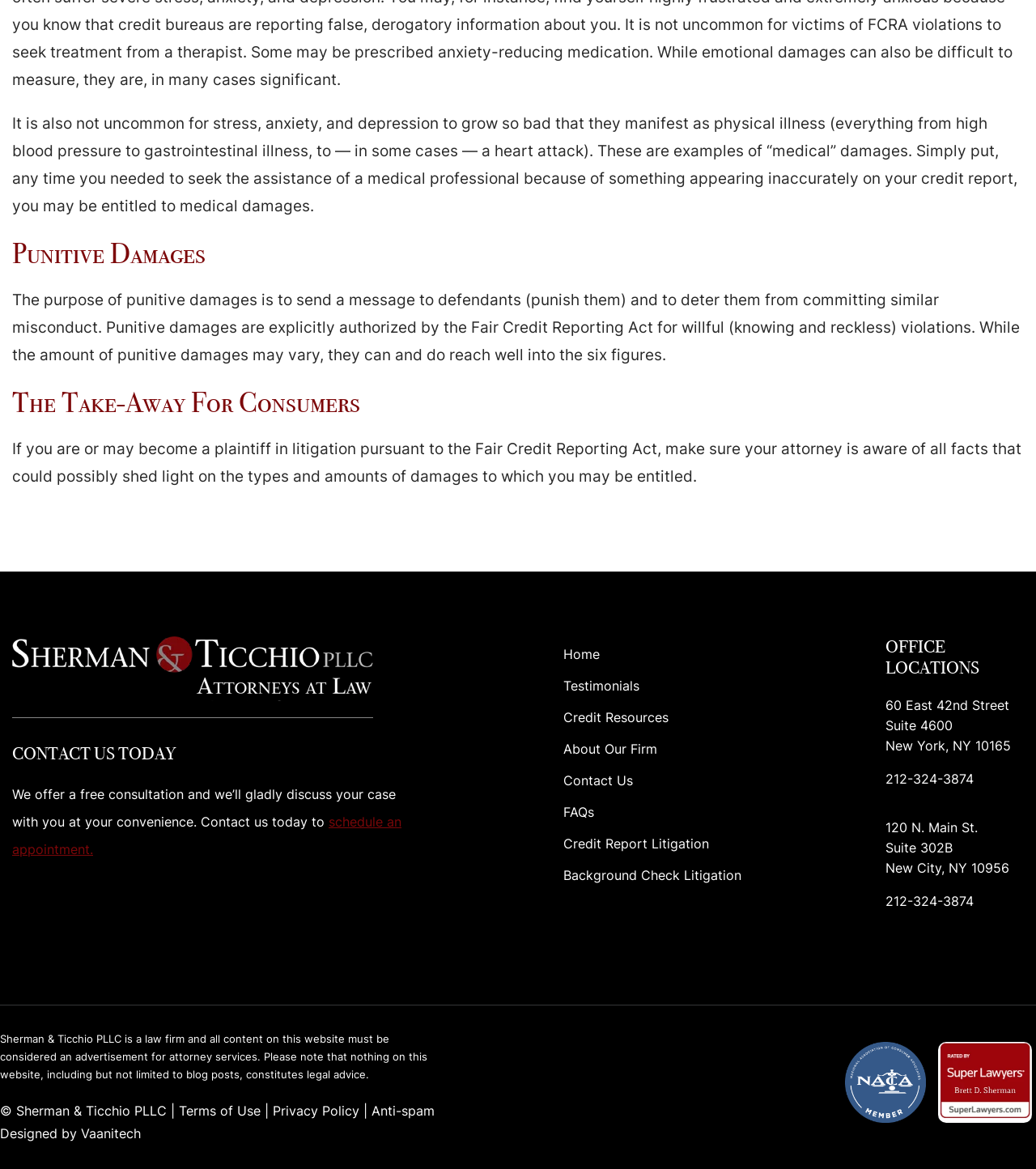Pinpoint the bounding box coordinates of the clickable area necessary to execute the following instruction: "Click the 'CONTACT US TODAY' heading". The coordinates should be given as four float numbers between 0 and 1, namely [left, top, right, bottom].

[0.012, 0.636, 0.403, 0.654]